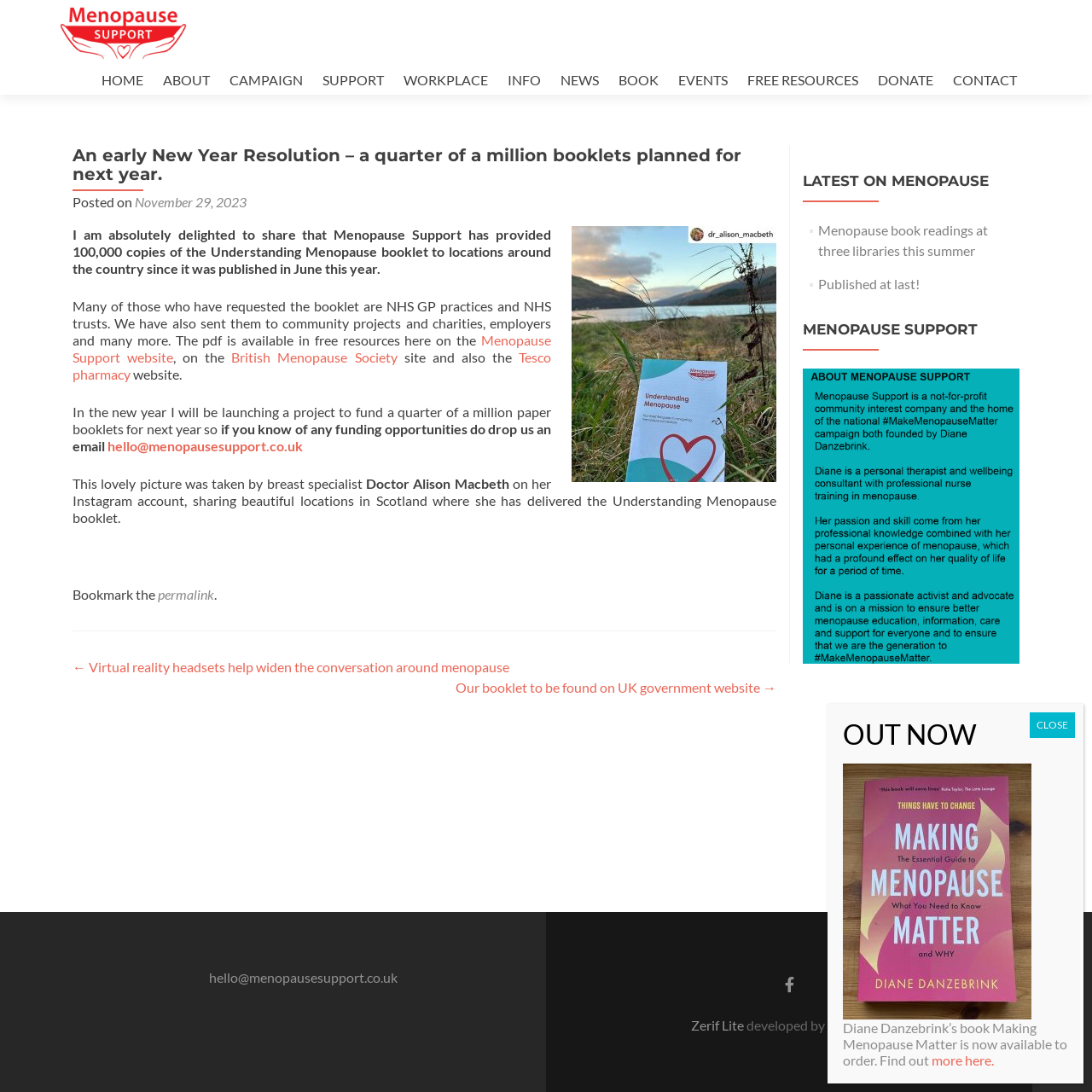Bounding box coordinates must be specified in the format (top-left x, top-left y, bottom-right x, bottom-right y). All values should be floating point numbers between 0 and 1. What are the bounding box coordinates of the UI element described as: title="Angel-Paws Inc. Animal Rescue NQ"

None